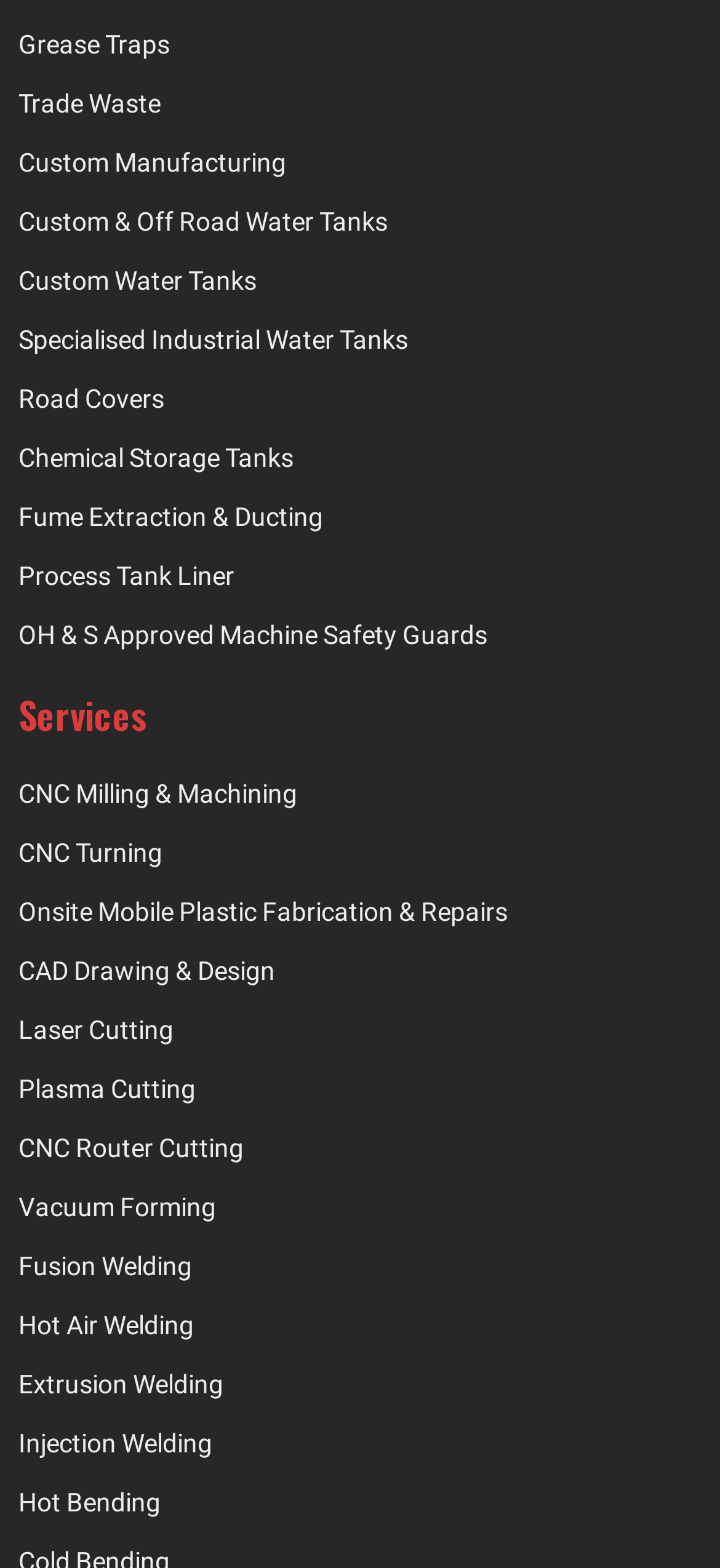Please identify the bounding box coordinates of the clickable element to fulfill the following instruction: "Learn about CNC Milling & Machining". The coordinates should be four float numbers between 0 and 1, i.e., [left, top, right, bottom].

[0.026, 0.49, 0.974, 0.521]